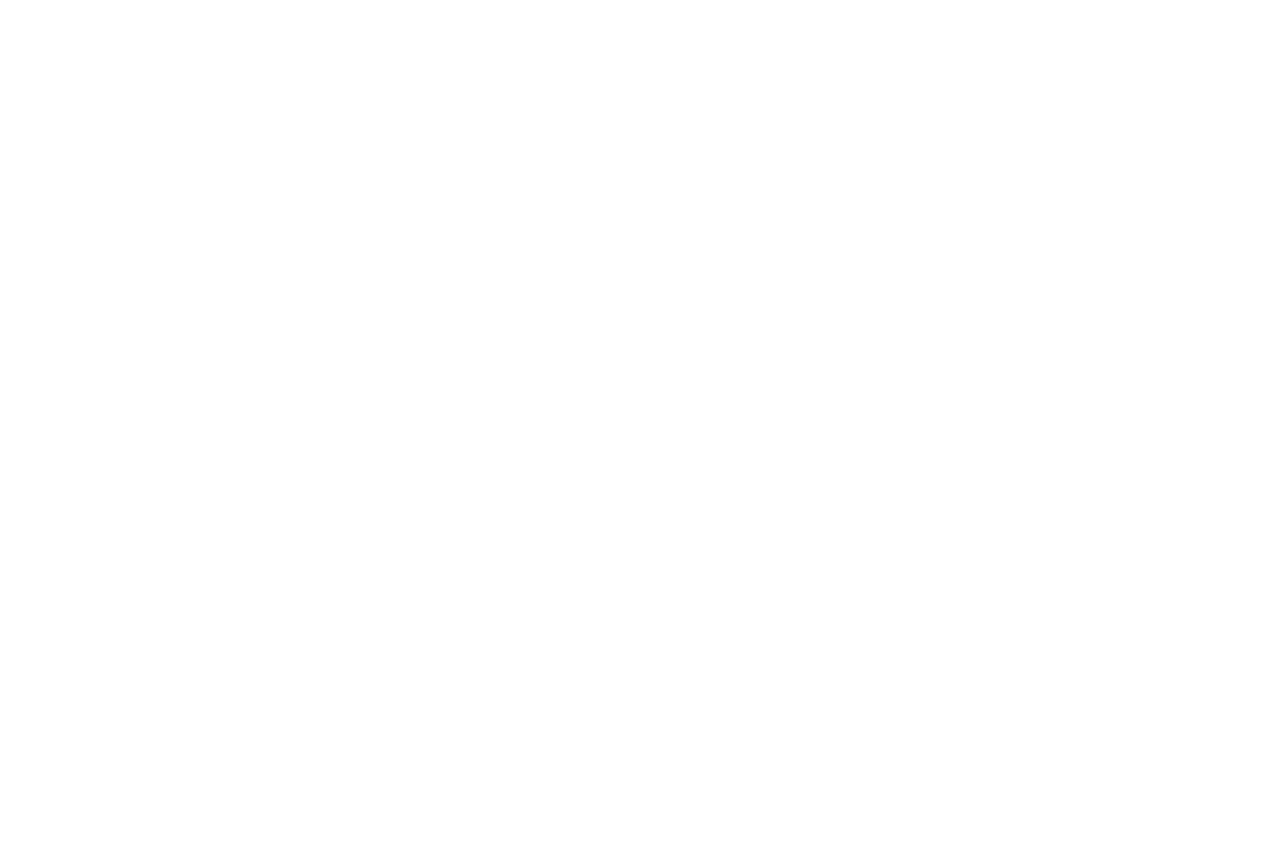Refer to the image and provide an in-depth answer to the question: 
What is the first audited AFS year?

The first audited AFS year can be found by looking at the links provided on the webpage. The first link is '2014-2015', which suggests that it is the first audited AFS year.